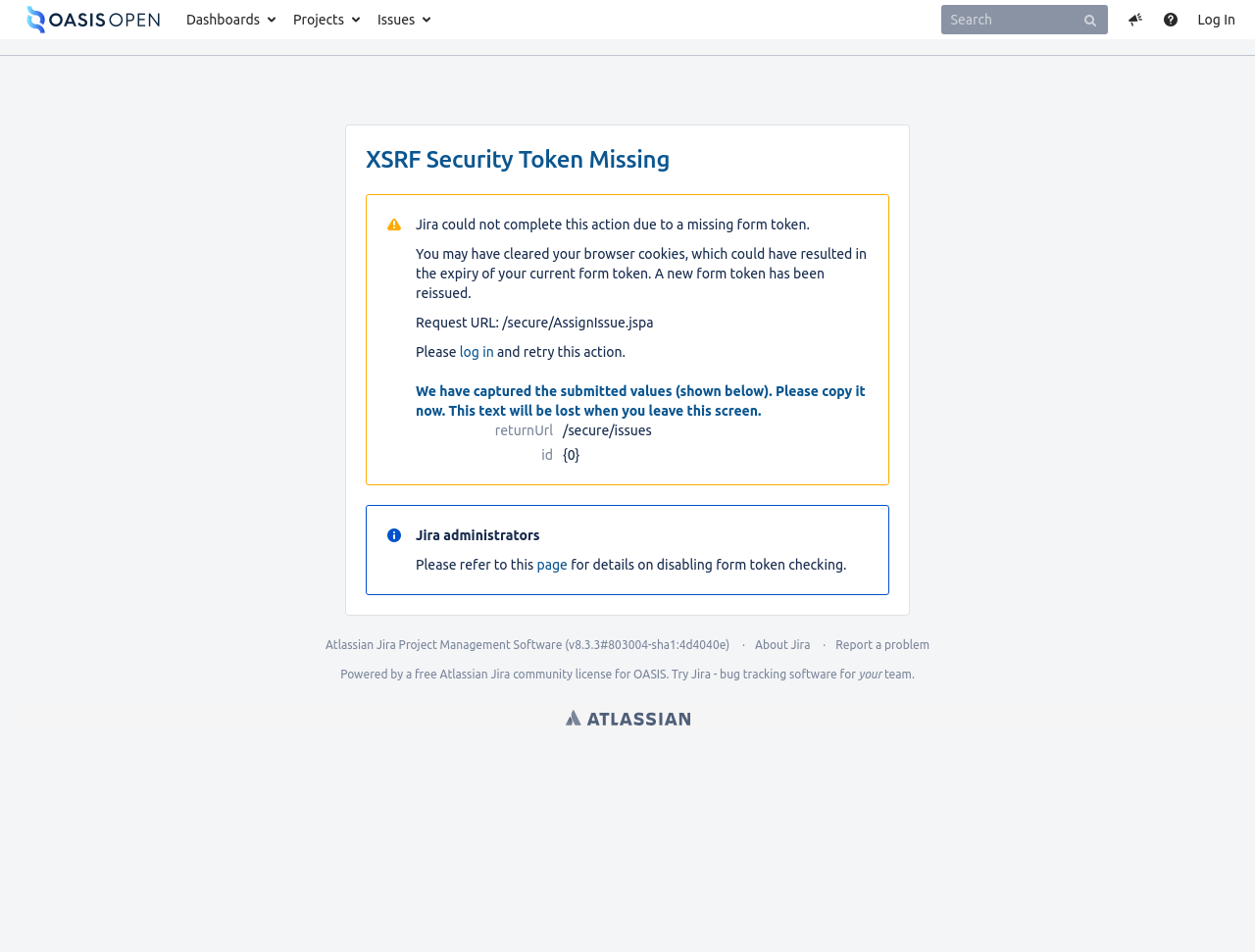Please answer the following question using a single word or phrase: 
What is the link to get help?

Help